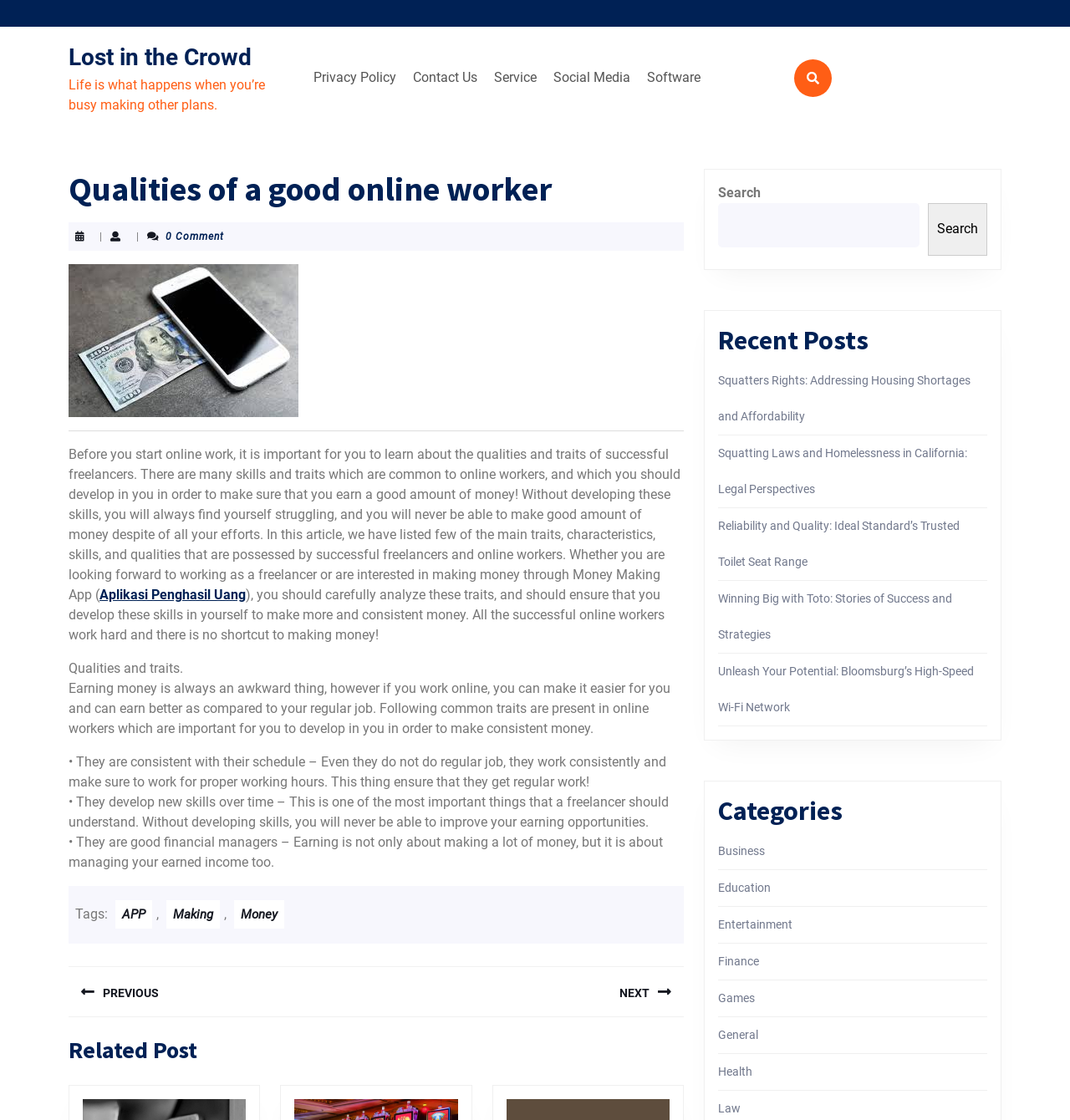Please analyze the image and provide a thorough answer to the question:
What is the main topic of this webpage?

Based on the webpage content, the main topic is about the qualities and traits of successful freelancers and online workers, which is indicated by the heading 'Qualities of a good online worker' and the subsequent text that lists the common traits and characteristics of online workers.